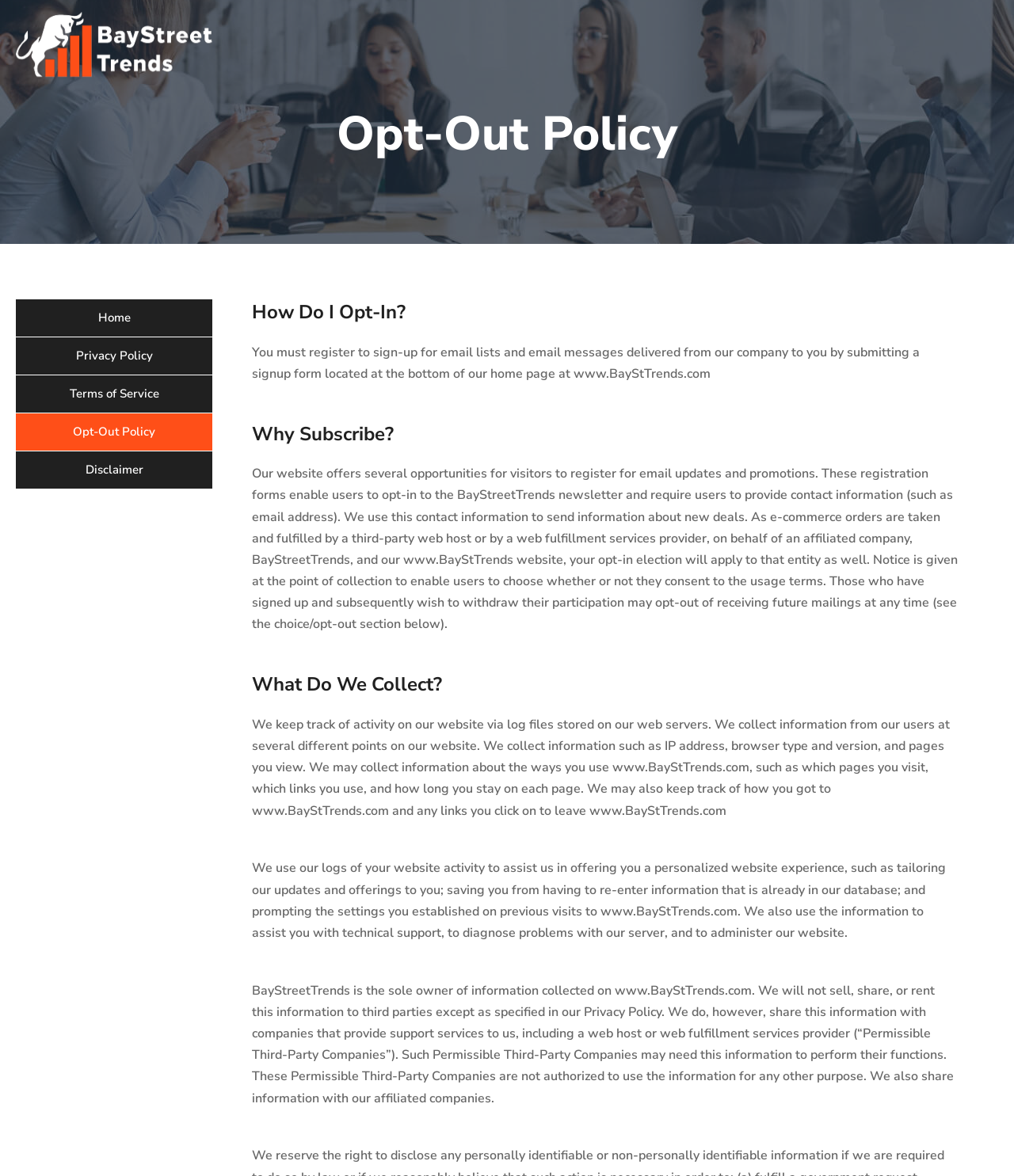Look at the image and write a detailed answer to the question: 
What is the logo of this website?

I determined this by looking at the image element with the description 'BayStreet-logo' at the top of the webpage, which suggests that it is the logo of the website.